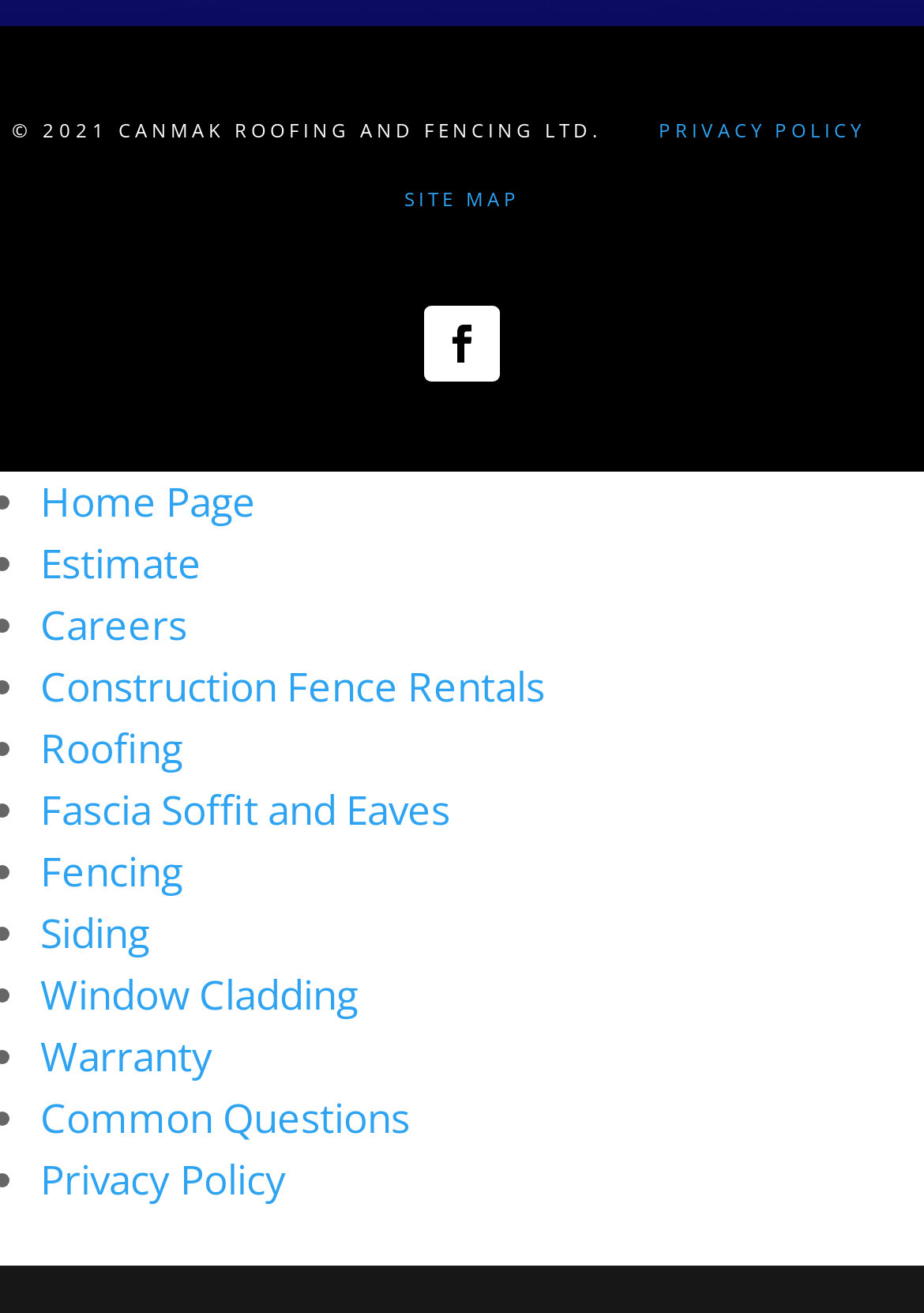Please determine the bounding box coordinates of the element to click in order to execute the following instruction: "Open the 'Primary Menu'". The coordinates should be four float numbers between 0 and 1, specified as [left, top, right, bottom].

None